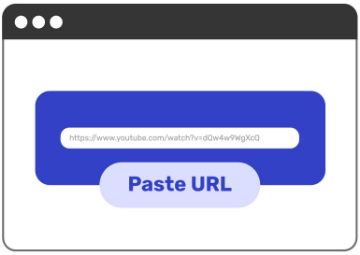What is the overall design emphasis?
Provide a thorough and detailed answer to the question.

The interface is designed with an emphasis on simplicity and efficiency, making it user-friendly and visually appealing for downloading music online.